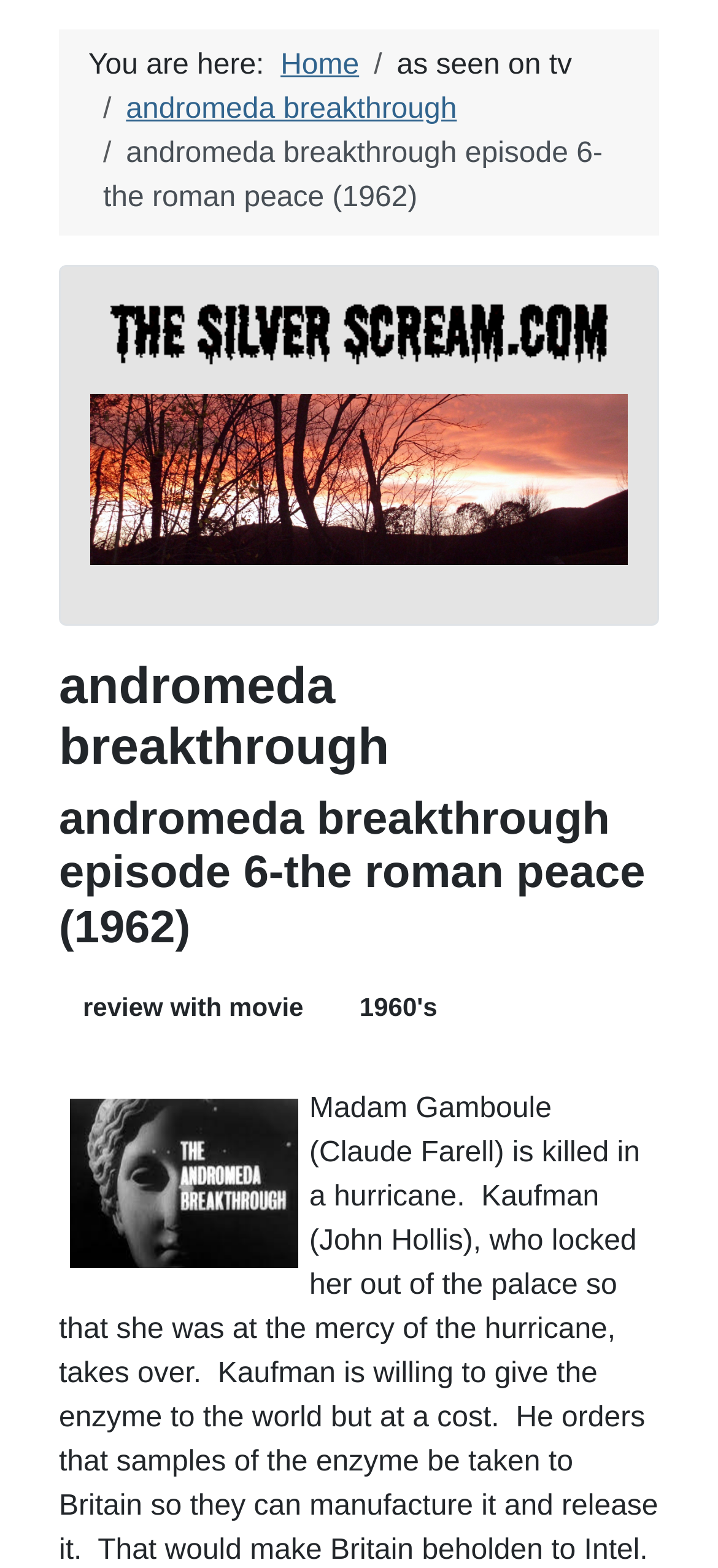Look at the image and write a detailed answer to the question: 
What is the position of the image on the webpage?

I determined the answer by comparing the y1 and y2 coordinates of the image and the headings. The image's y1 and y2 coordinates are [0.189, 0.232], while the headings' y1 and y2 coordinates are [0.418, 0.496] and [0.506, 0.61], respectively. Since the image's y1 coordinate is smaller than the headings' y1 coordinates, the image is positioned above the headings.